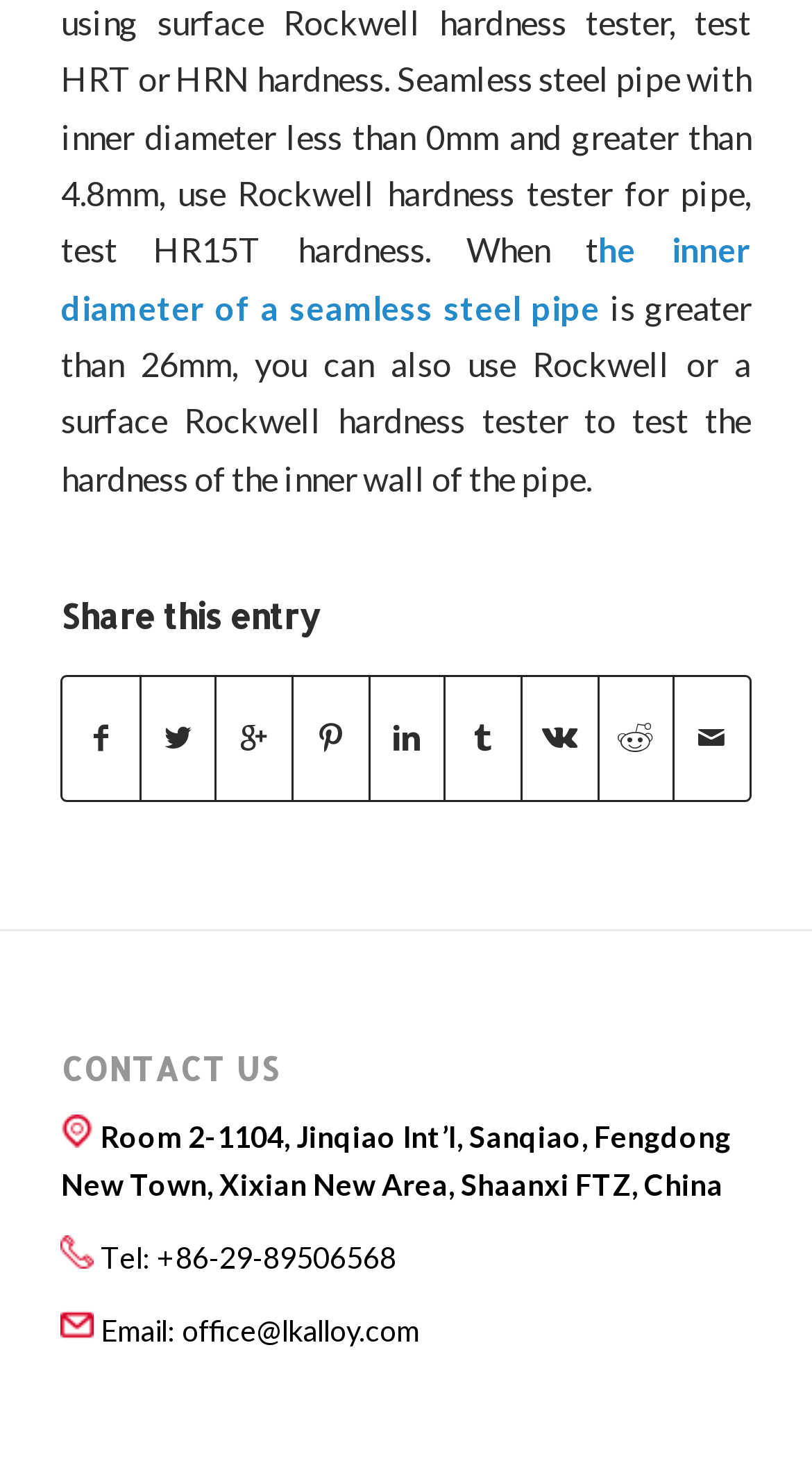Look at the image and give a detailed response to the following question: Where is the company located?

The contact information section of the webpage provides the company's address, which includes Room 2-1104, Jinqiao Int’l, Sanqiao, Fengdong New Town, Xixian New Area, Shaanxi FTZ, China.